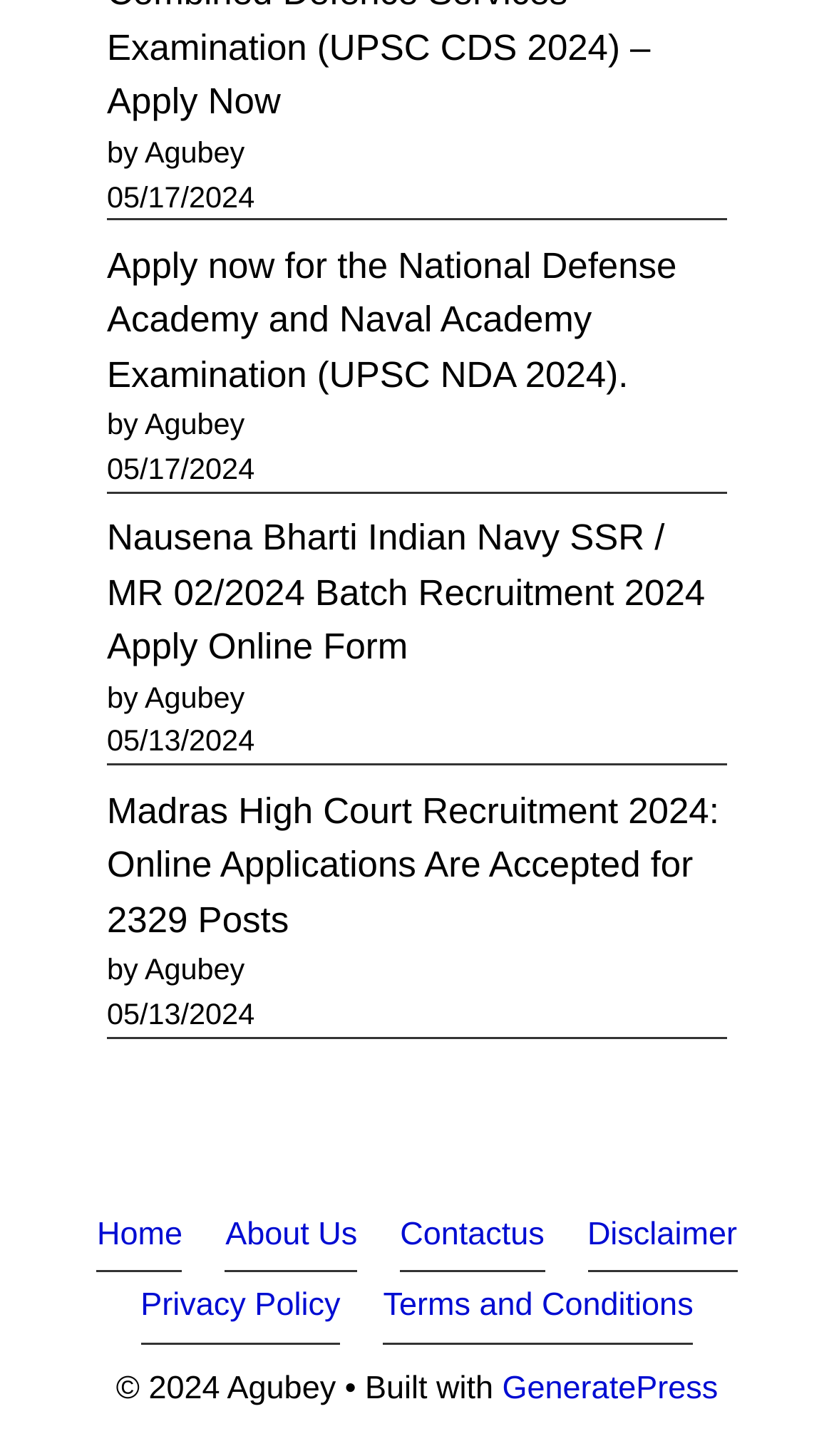Based on what you see in the screenshot, provide a thorough answer to this question: Who is the author of the webpage content?

I found multiple instances of the text 'by Agubey' throughout the webpage, indicating that Agubey is the author of the webpage content.